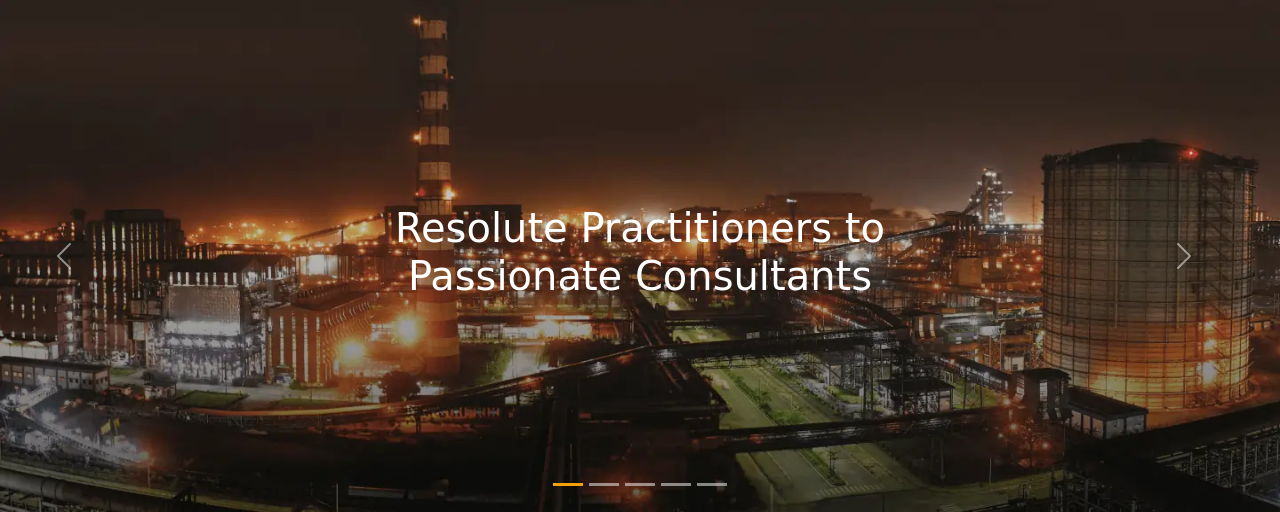Please provide a detailed answer to the question below by examining the image:
What is the name of the company featured in the image?

The image represents the dynamic and robust environment in which Tata Steel operates, reflecting their expertise and leadership within the industry, which indicates that the company featured in the image is Tata Steel.